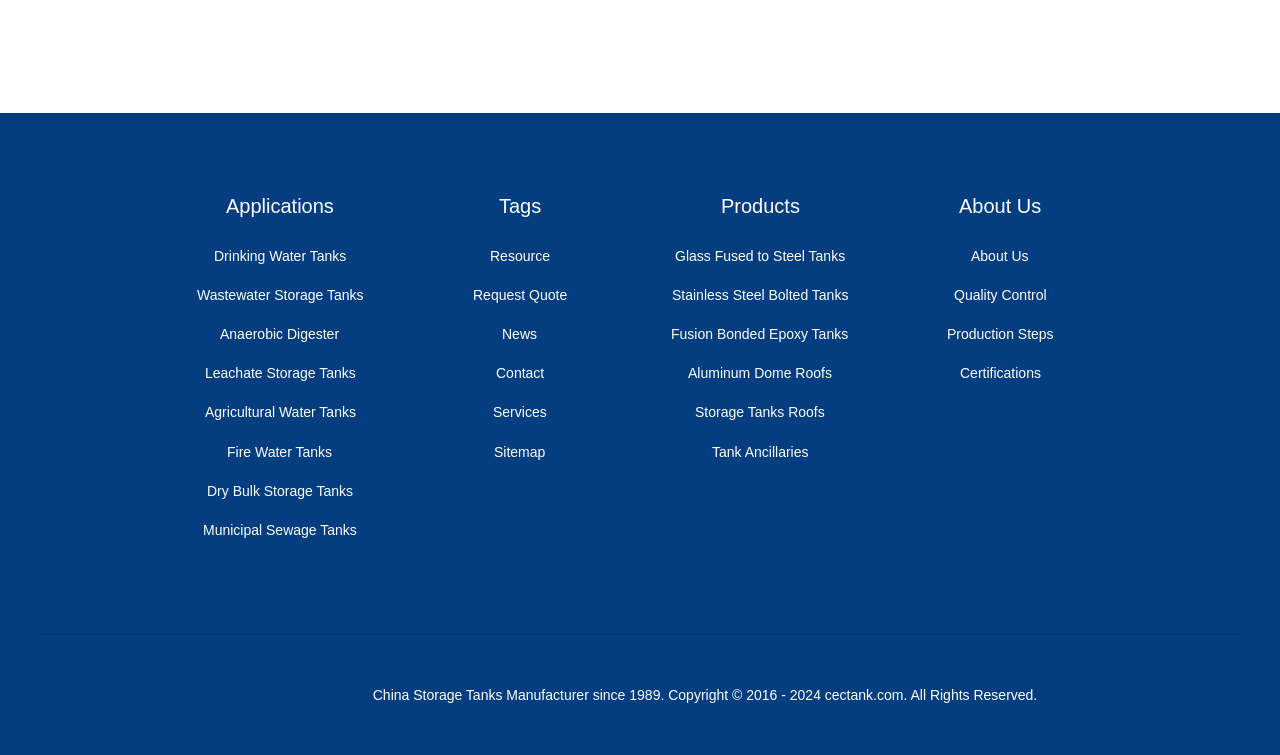What is the company's area of expertise?
Please give a detailed and elaborate answer to the question.

The company seems to specialize in water storage solutions, as evident from the various types of tanks listed under 'Applications', such as Drinking Water Tanks, Wastewater Storage Tanks, and Agricultural Water Tanks.